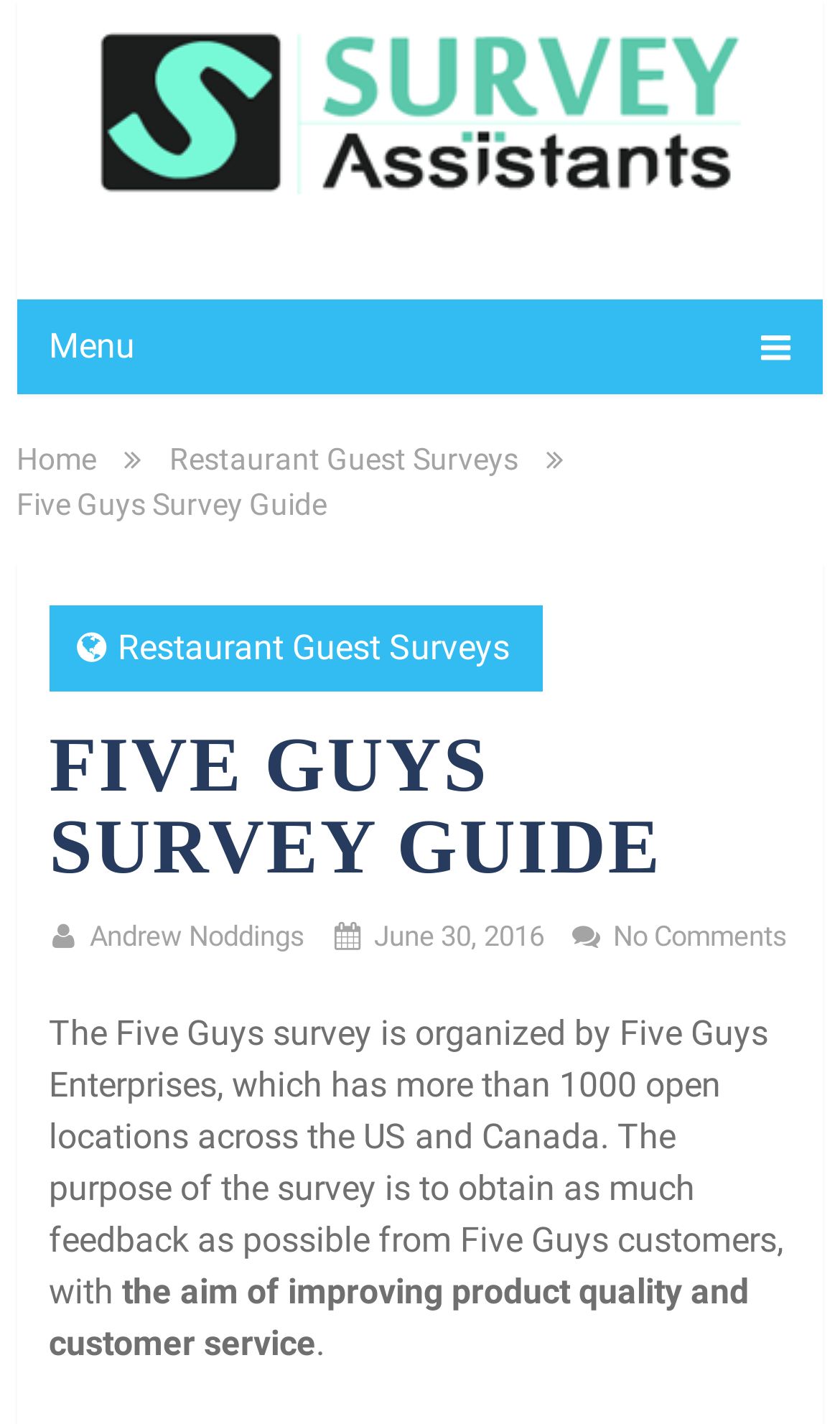Generate a thorough description of the webpage.

The webpage is a guide to the Five Guys survey, providing information on prizes, benefits, participation conditions, and a step-by-step walkthrough. At the top left of the page, there is a heading "SurveyAssistants" with a link and an image, which serves as the logo of the website. Below the logo, there are three links: "Menu", "Home", and "Restaurant Guest Surveys", aligned horizontally across the top of the page.

The main content of the page is divided into sections. The first section has a heading "Five Guys Survey Guide" followed by a brief introduction to the survey, which is organized by Five Guys Enterprises to gather feedback from customers to improve product quality and customer service. This section is positioned at the top center of the page.

Below the introduction, there is a section with a larger heading "FIVE GUYS SURVEY GUIDE" that appears to be the main title of the guide. This section is positioned at the center of the page. Within this section, there are links to "Restaurant Guest Surveys" and "Andrew Noddings", as well as a static text "June 30, 2016" and a link to "No Comments".

The webpage has a total of 7 links, 4 headings, and 5 static text elements. There is one image on the page, which is the logo of SurveyAssistants. The overall layout of the page is organized, with clear headings and concise text, making it easy to navigate and read.